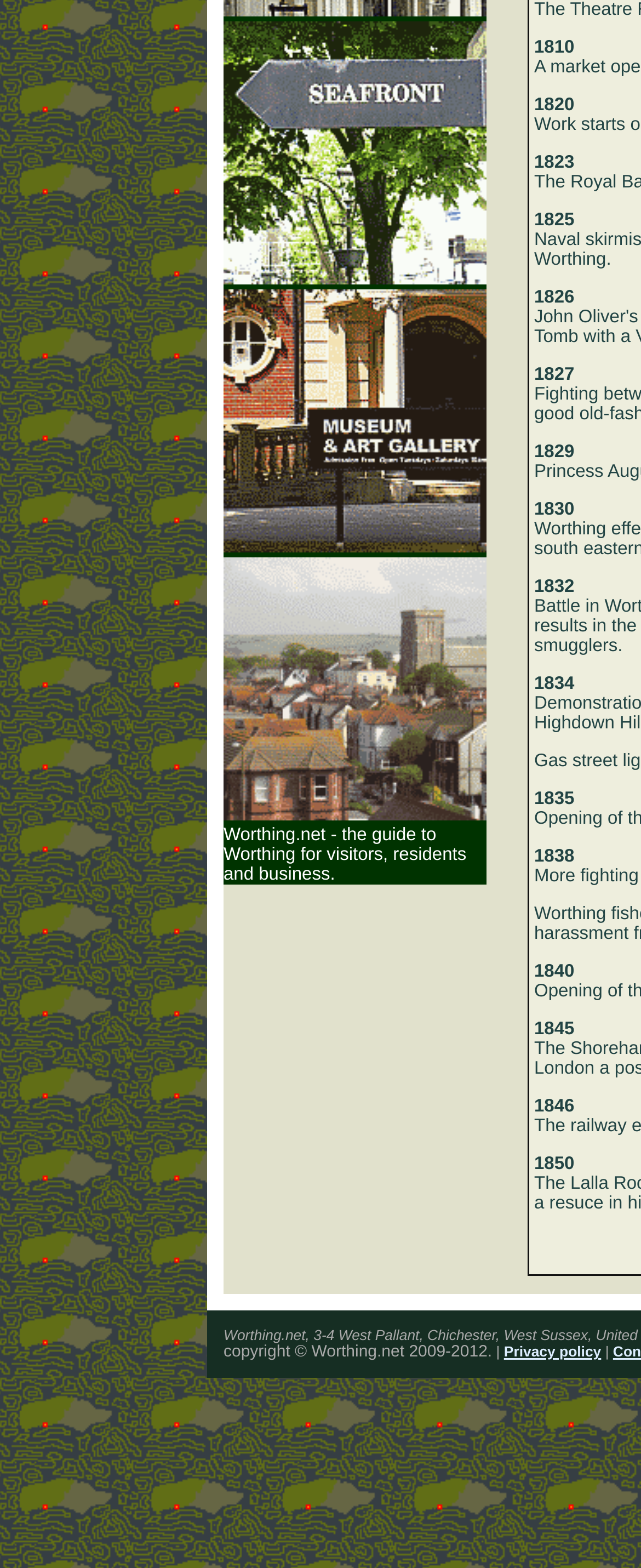What is the year range of the copyright?
Could you answer the question in a detailed manner, providing as much information as possible?

I found the StaticText element with the text 'copyright © Worthing.net 2009-2012.' at coordinates [0.349, 0.857, 0.768, 0.868], which indicates the year range of the copyright.